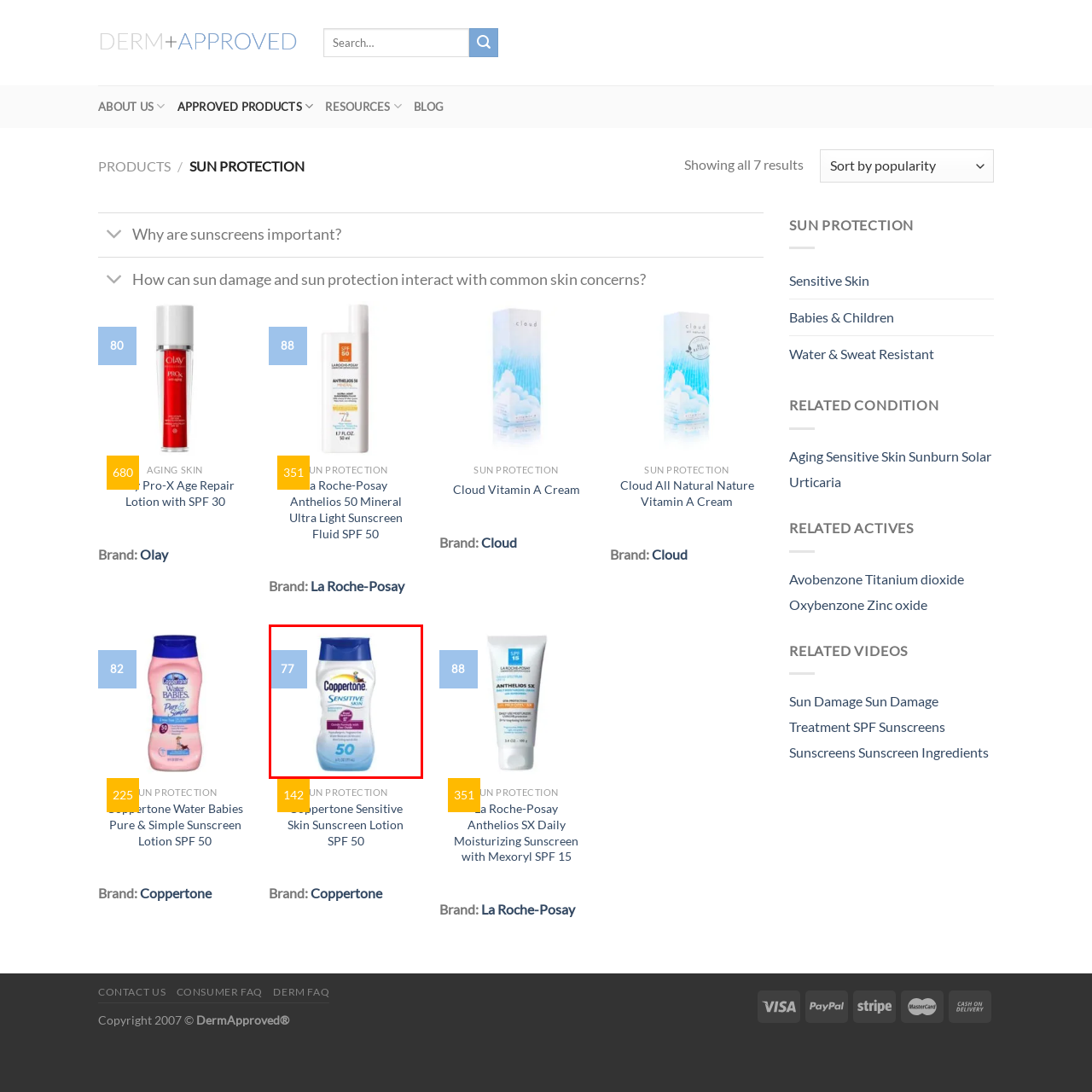What is the color of the cap on the sunscreen bottle? Analyze the image within the red bounding box and give a one-word or short-phrase response.

Blue